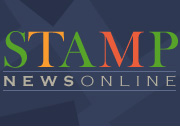Convey all the details present in the image.

The image features the logo of "Stamp News Online," showcasing the name in a vibrant color palette. The word "STAMP" is prominently displayed in bold, capitalized letters using a bright green for the 'S' and 'T', and an orange for the 'A', while "NEWS" is presented in a more subdued blue hue. The word "ONLINE" appears below, rendered in a sleek and modern font. This logo encapsulates the essence of the publication, which focuses on stamp collecting and philatelic news, appealing to both enthusiasts and collectors alike. The background is a deep blue, enhancing the visibility and impact of the colorful text.